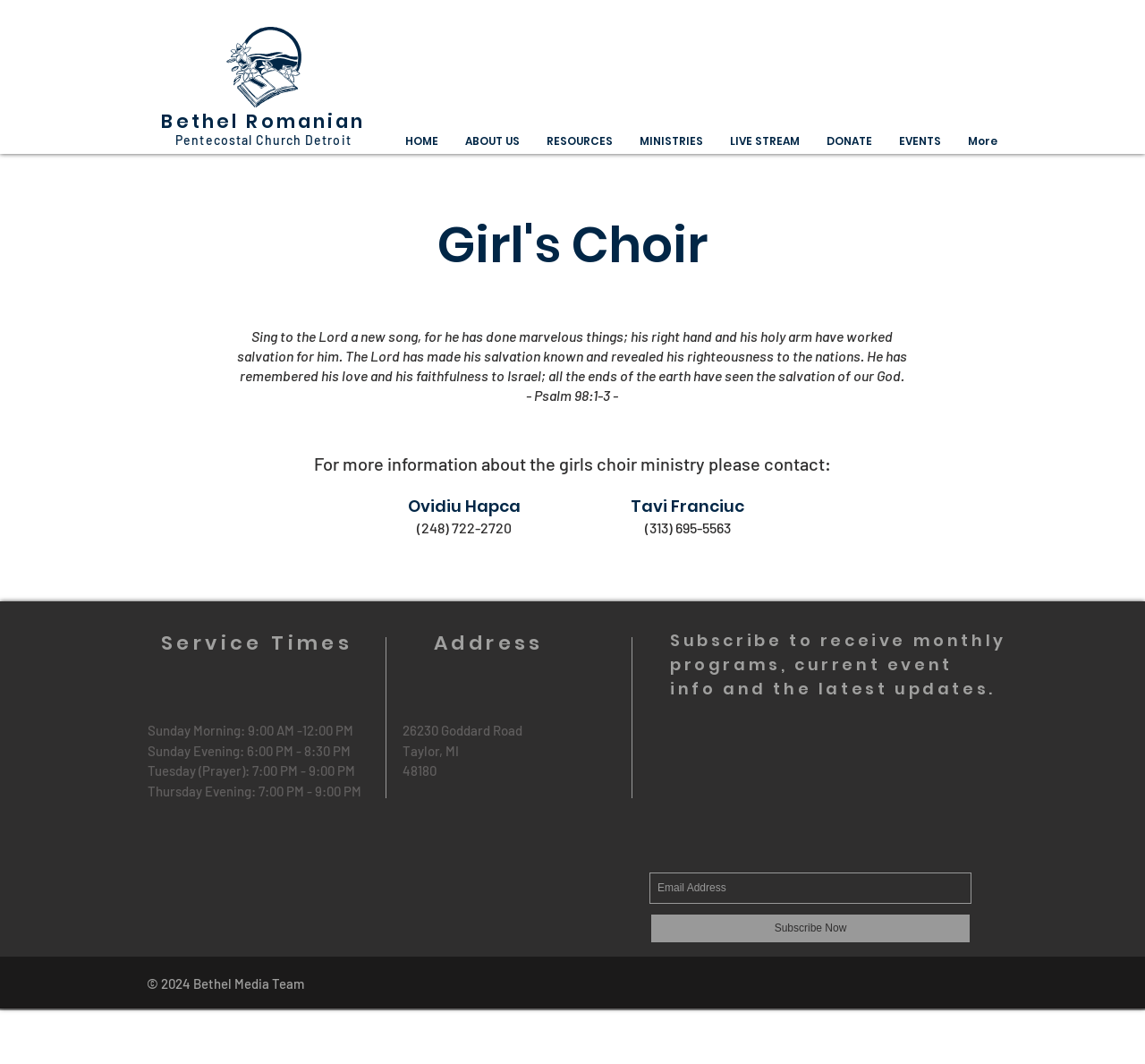Identify the bounding box coordinates of the section to be clicked to complete the task described by the following instruction: "Click on the EVENTS link". The coordinates should be four float numbers between 0 and 1, formatted as [left, top, right, bottom].

[0.773, 0.12, 0.833, 0.146]